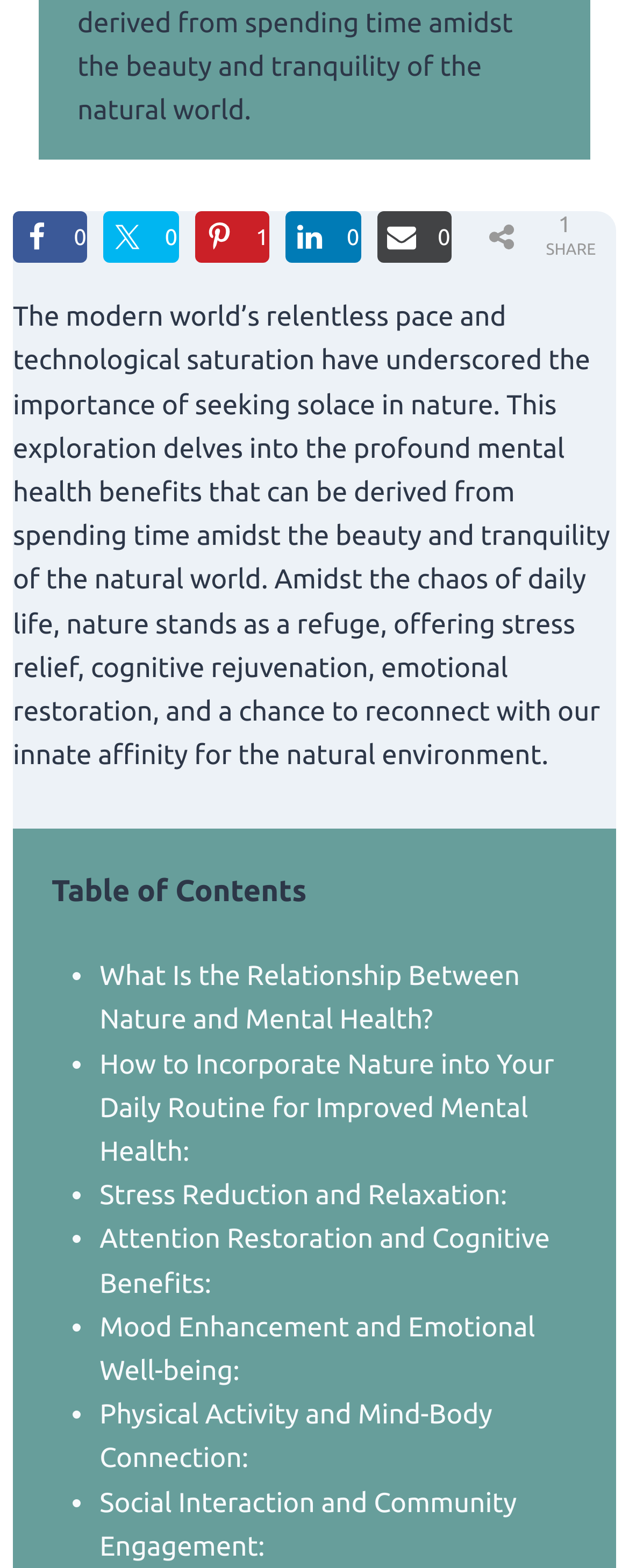Determine the bounding box coordinates of the clickable element necessary to fulfill the instruction: "Read about the relationship between nature and mental health". Provide the coordinates as four float numbers within the 0 to 1 range, i.e., [left, top, right, bottom].

[0.158, 0.613, 0.827, 0.661]